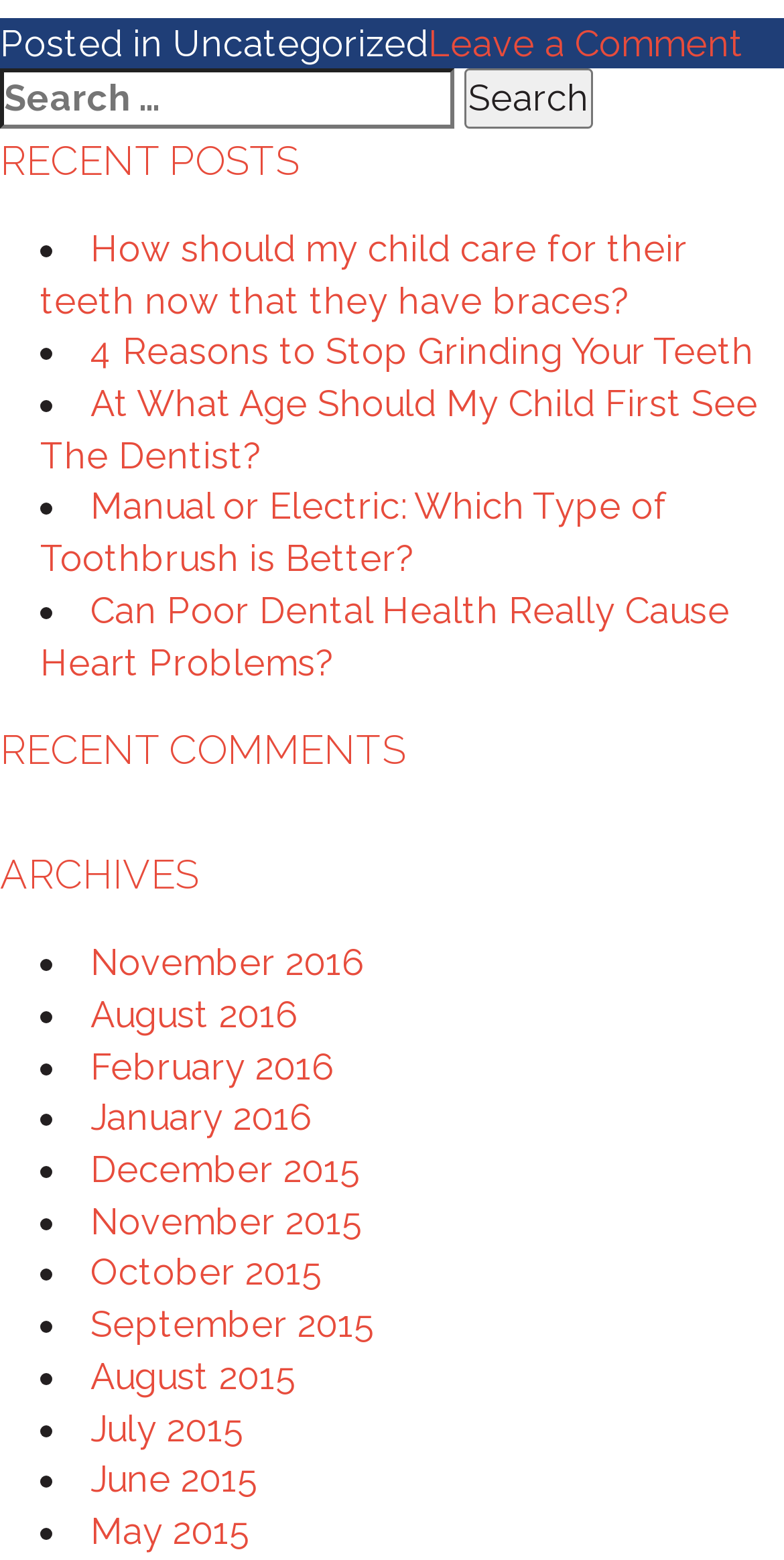What is the category of the first recent post?
Deliver a detailed and extensive answer to the question.

I found the first recent post by looking at the list of links under the 'RECENT POSTS' heading. The first link is 'How should my child care for their teeth now that they have braces?'. Below this link, I found the text 'Posted in Uncategorized', which indicates the category of this post.